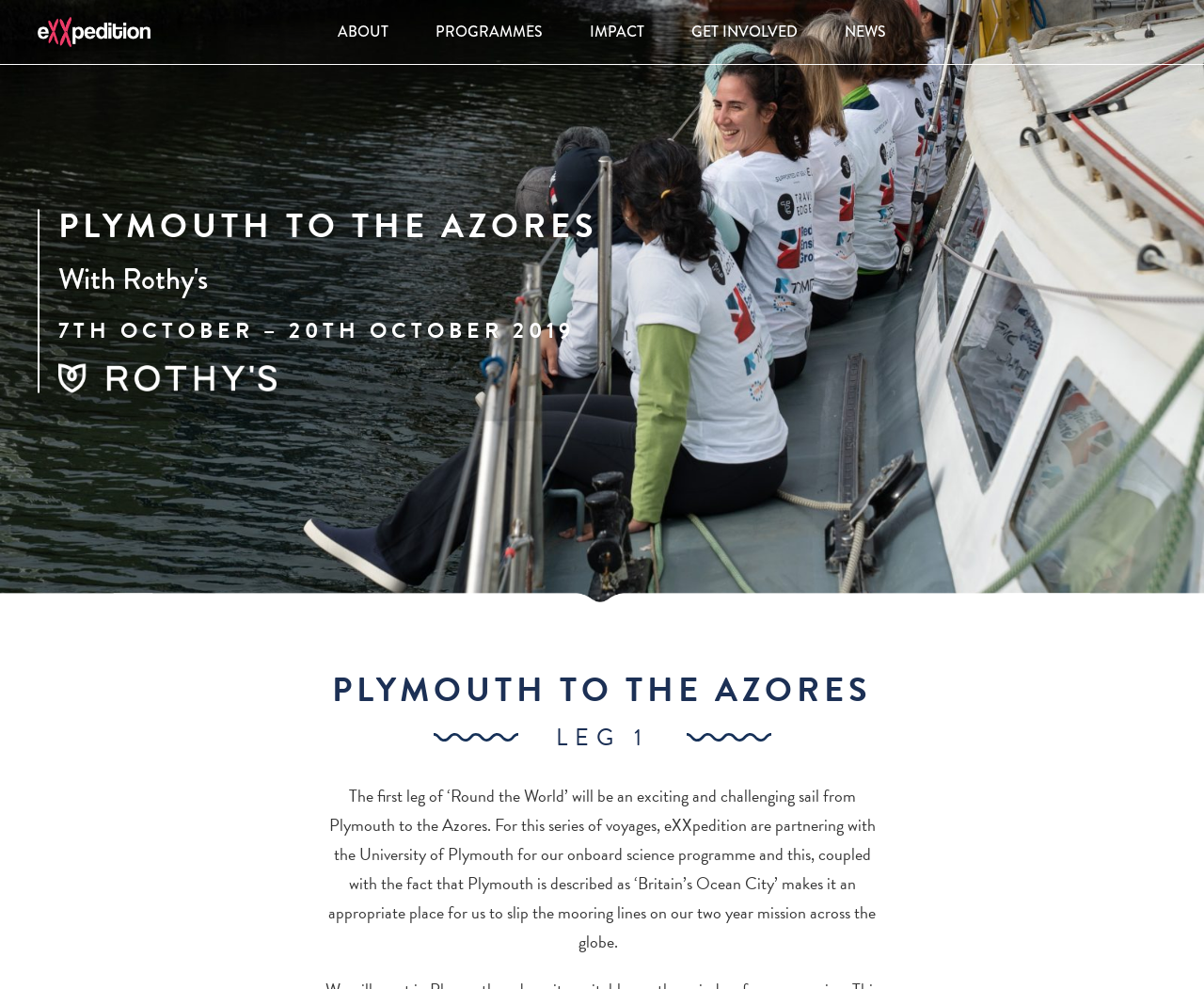Based on the provided description, "alt="Exxpedition"", find the bounding box of the corresponding UI element in the screenshot.

[0.031, 0.017, 0.125, 0.048]